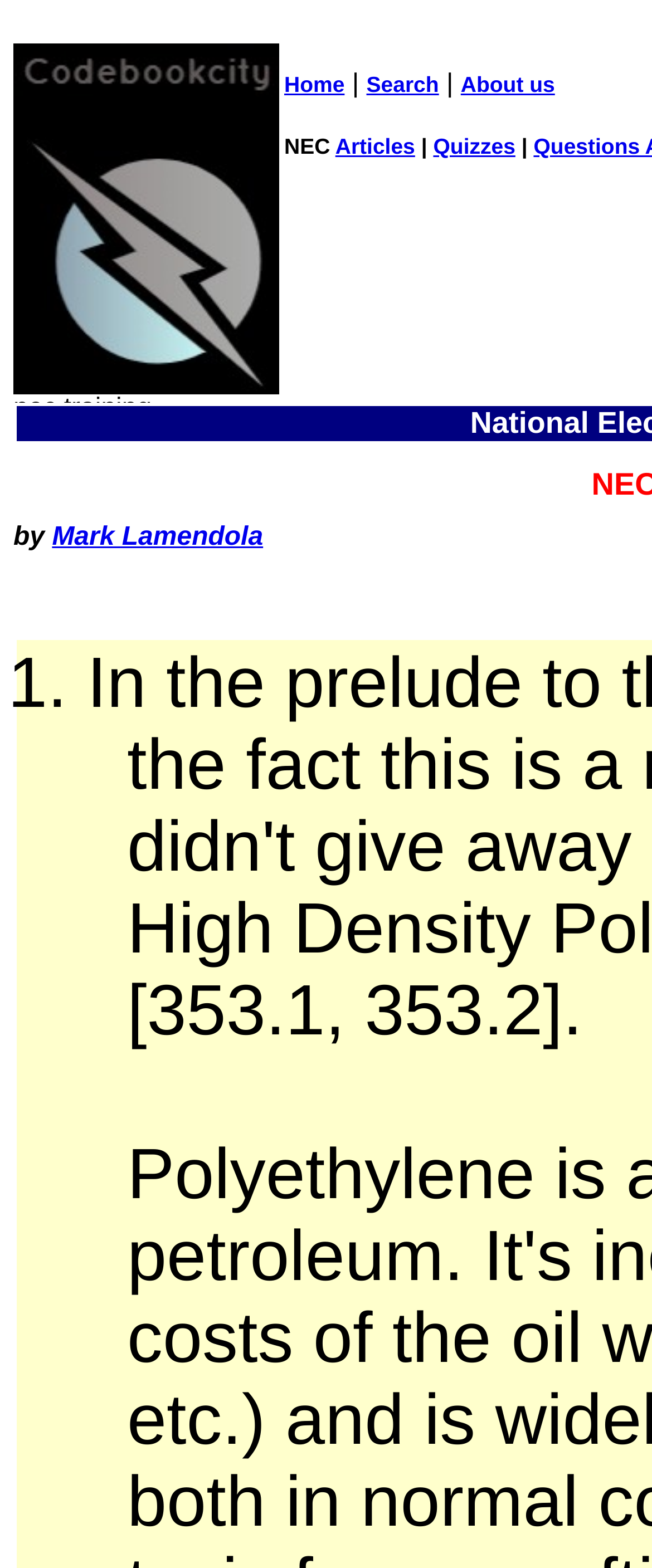Based on the image, please respond to the question with as much detail as possible:
How many navigation links are there?

There are four navigation links: 'Home', 'Search', 'About us', and 'Articles' which can be found at the top of the webpage.